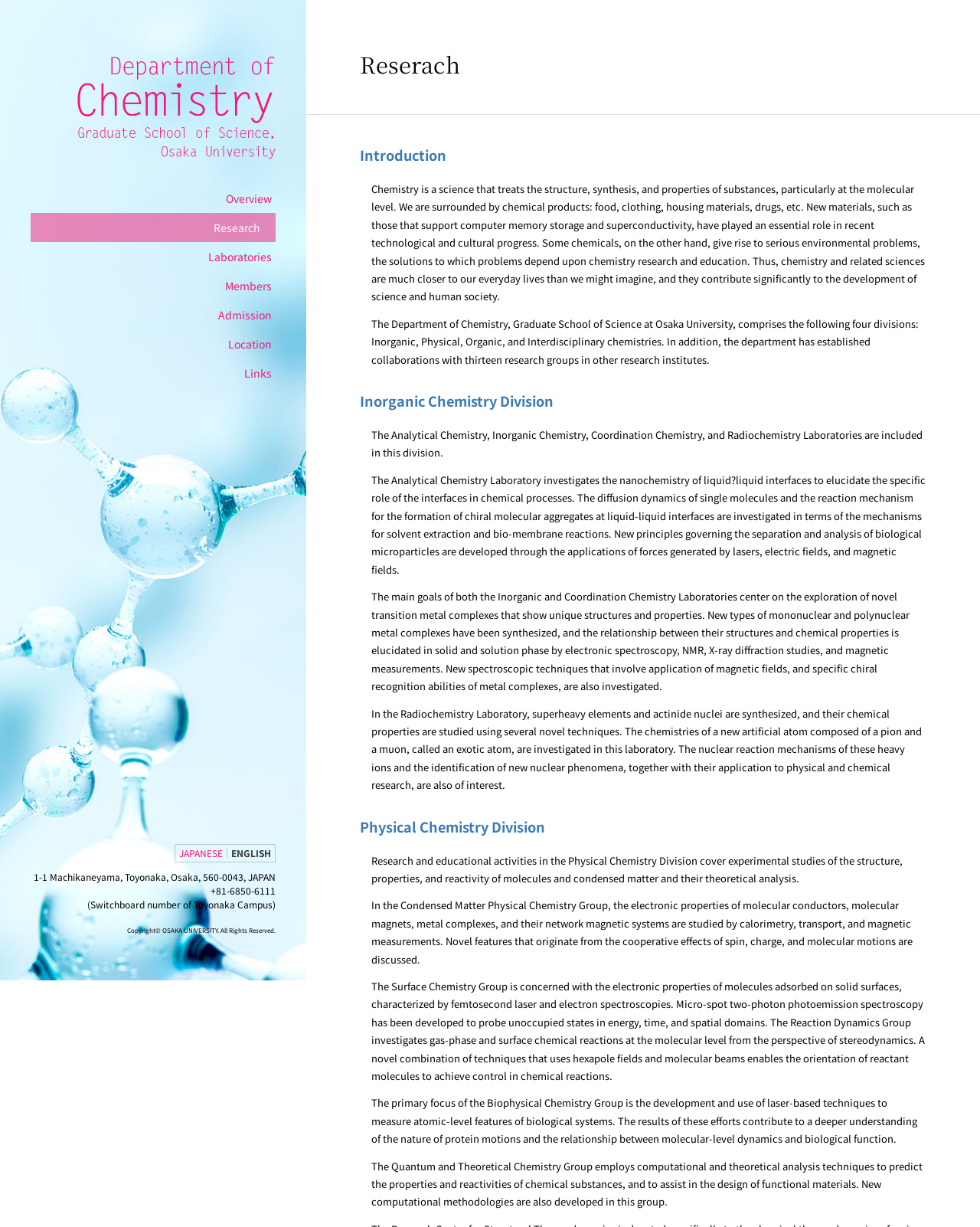Please provide a one-word or short phrase answer to the question:
What is the focus of the Radiochemistry Laboratory?

Superheavy elements and actinide nuclei